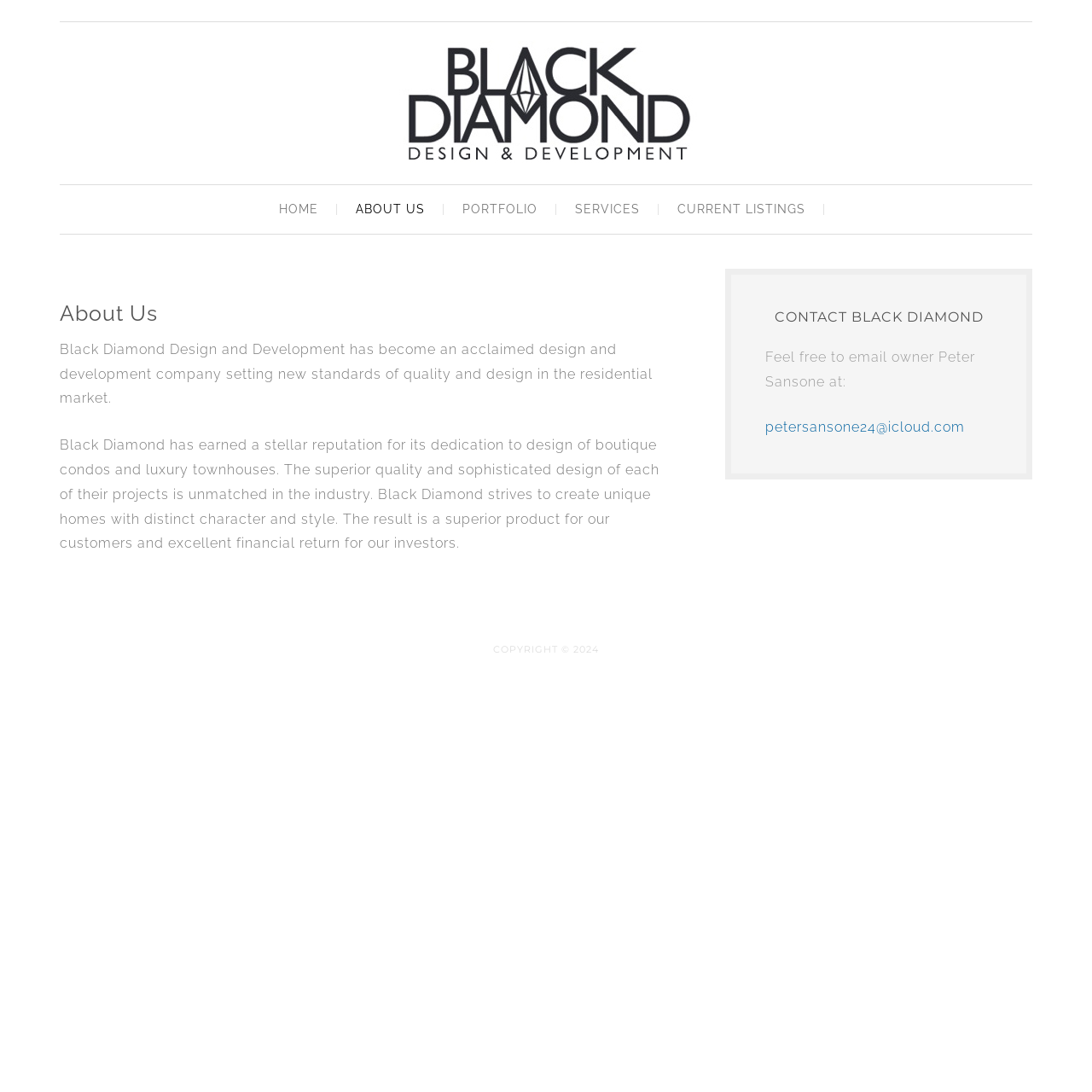What is the purpose of Black Diamond?
Based on the image, respond with a single word or phrase.

To create unique homes